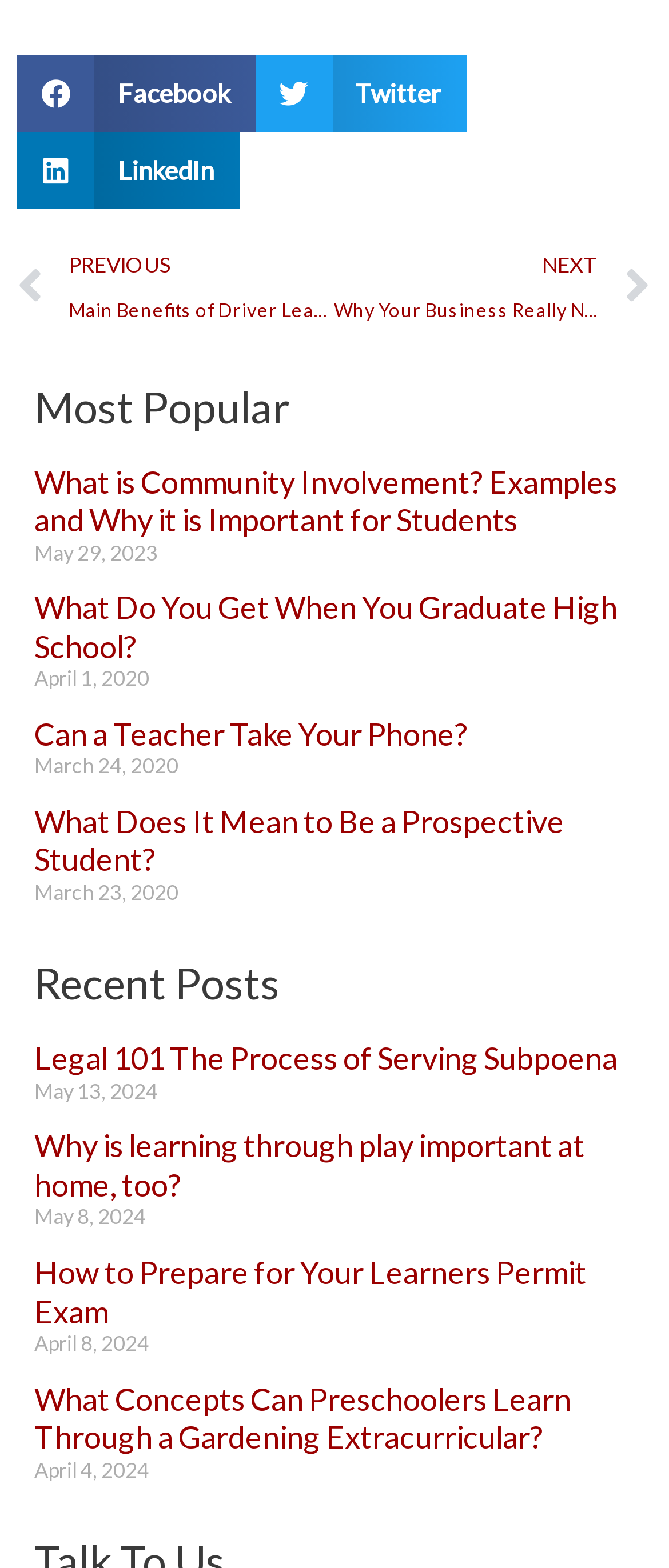Identify the bounding box coordinates of the area you need to click to perform the following instruction: "Share on Facebook".

[0.026, 0.035, 0.381, 0.084]